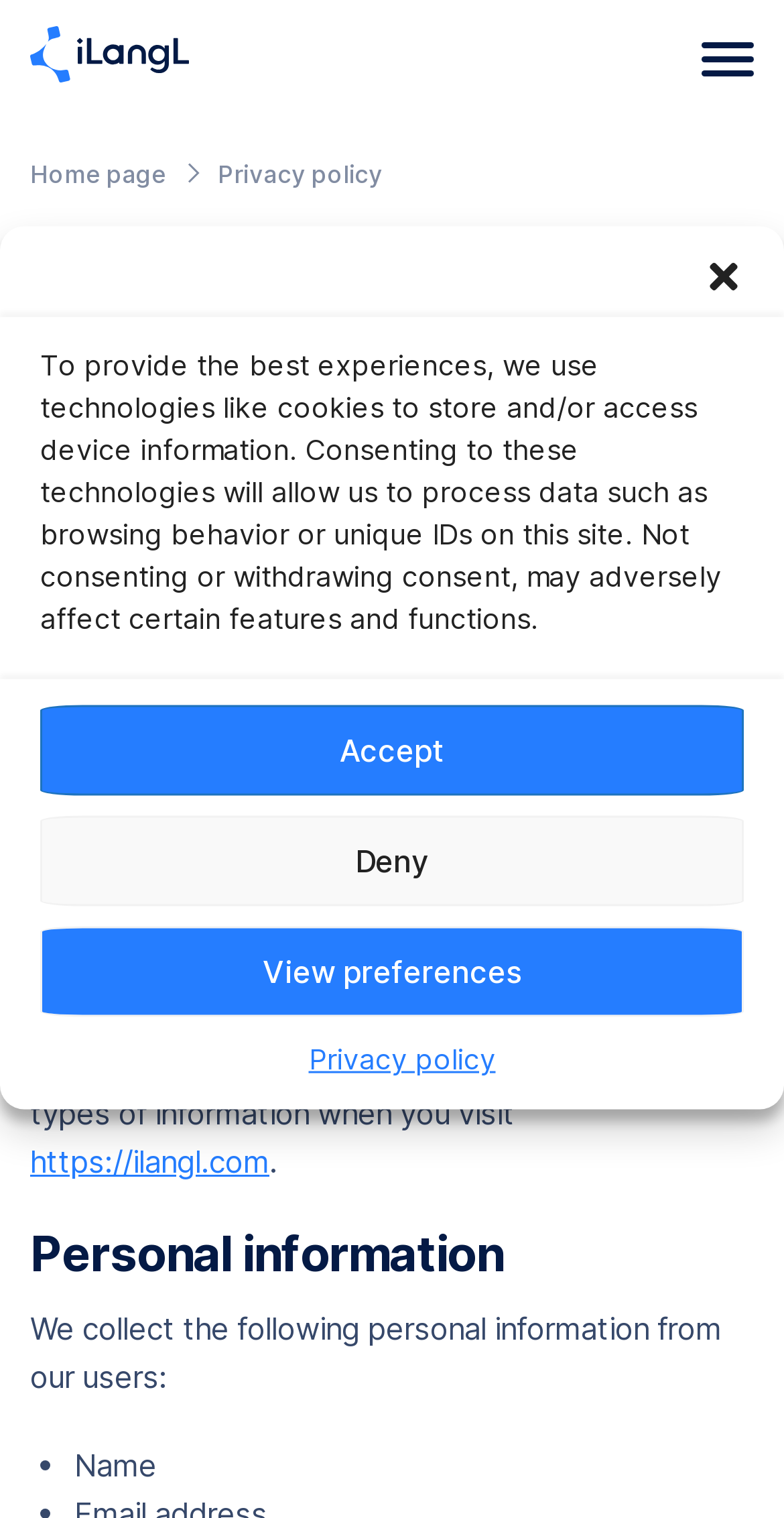Refer to the image and provide a thorough answer to this question:
What is the name of the company operating the site?

I found the answer by looking at the text content of the webpage, specifically the sentence 'iLangL B.V. (hereinafter referred to as iLangL) operates the site'.